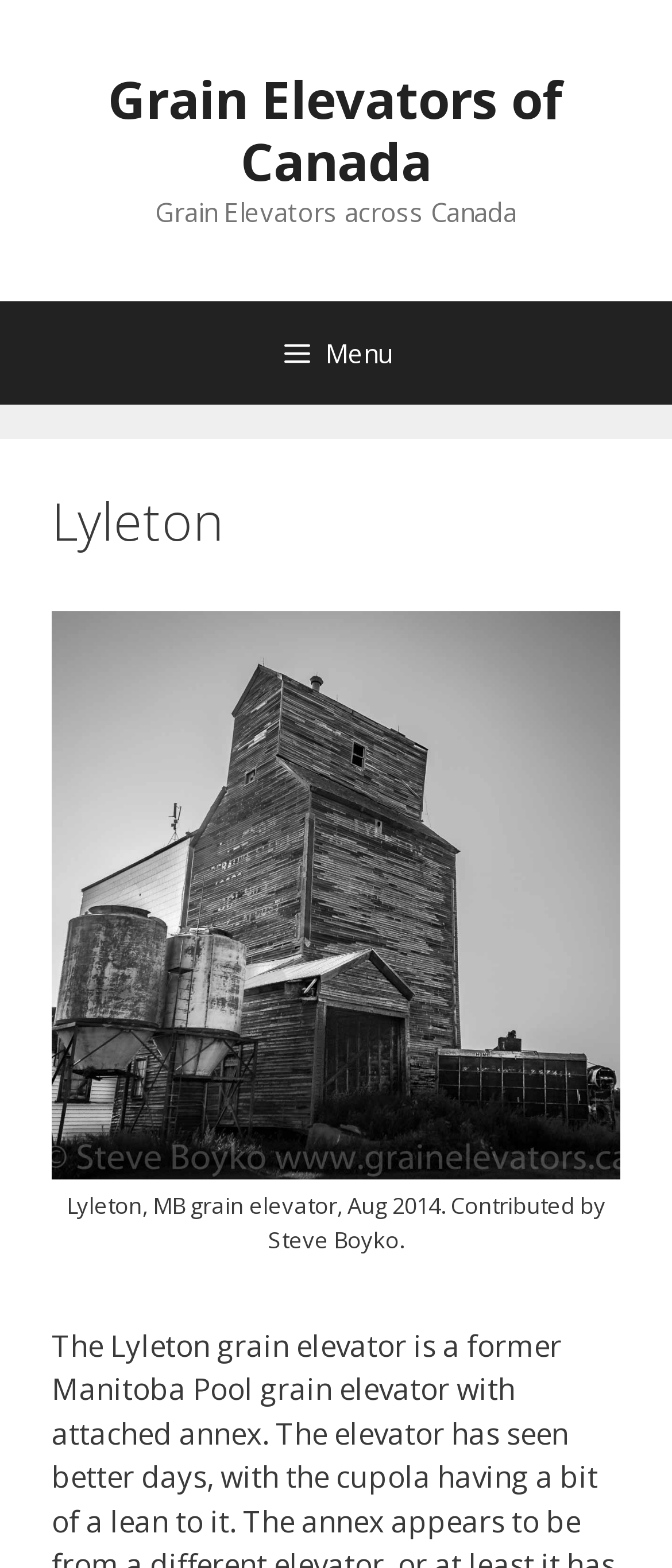What is the name of the grain elevator?
Answer the question with a single word or phrase, referring to the image.

Lyleton